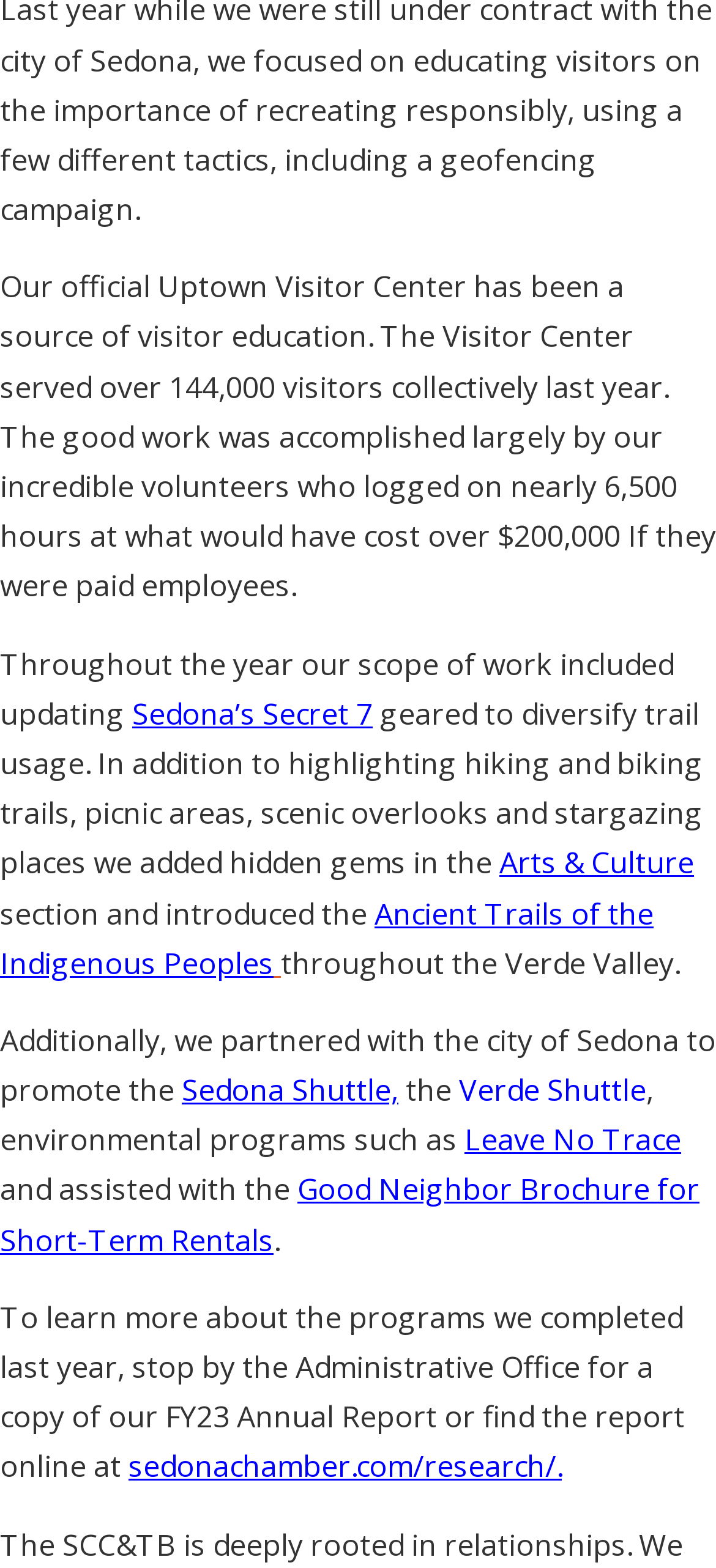Extract the bounding box coordinates for the HTML element that matches this description: "Verde Shuttle". The coordinates should be four float numbers between 0 and 1, i.e., [left, top, right, bottom].

[0.641, 0.682, 0.903, 0.708]